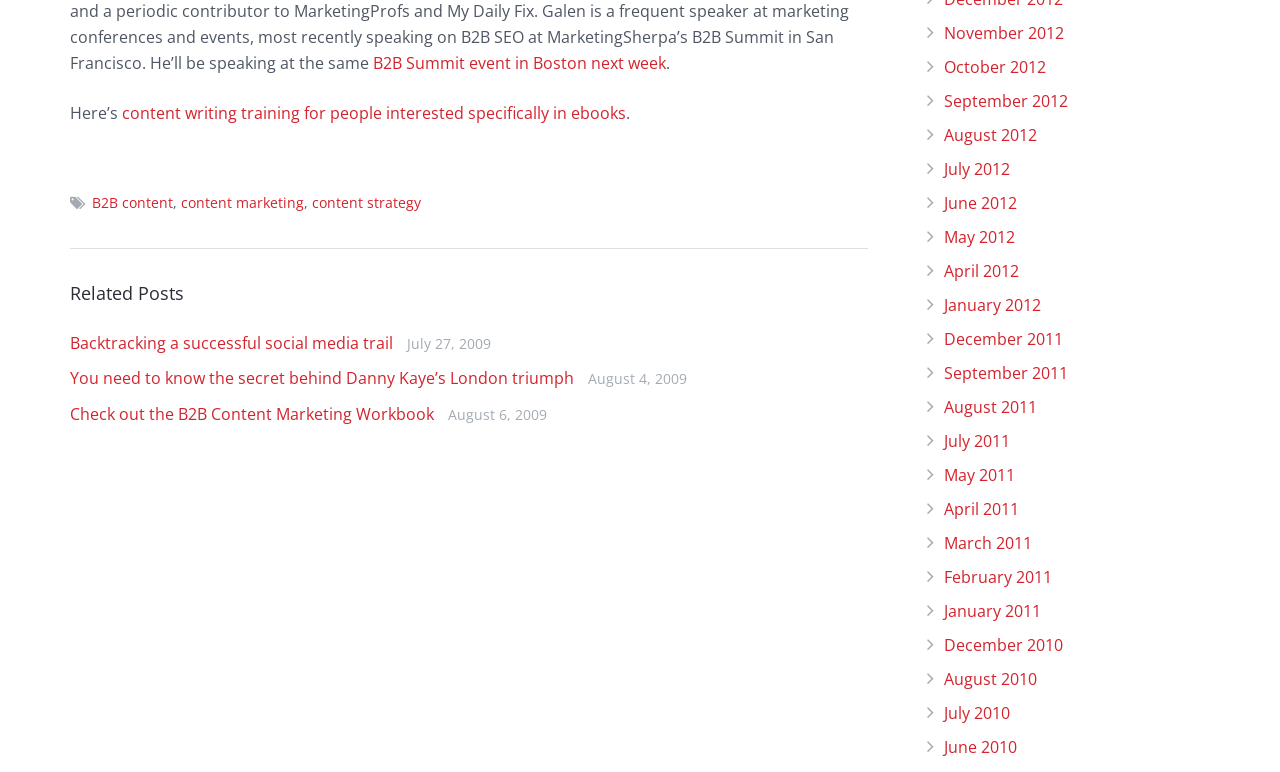Specify the bounding box coordinates of the area that needs to be clicked to achieve the following instruction: "Click on the link to the B2B Summit event in Boston next week".

[0.291, 0.067, 0.52, 0.095]